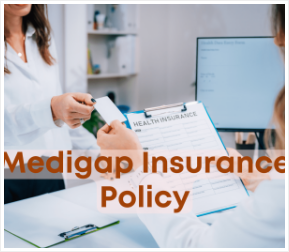Answer the question briefly using a single word or phrase: 
What is displayed on the computer monitor?

Financial data